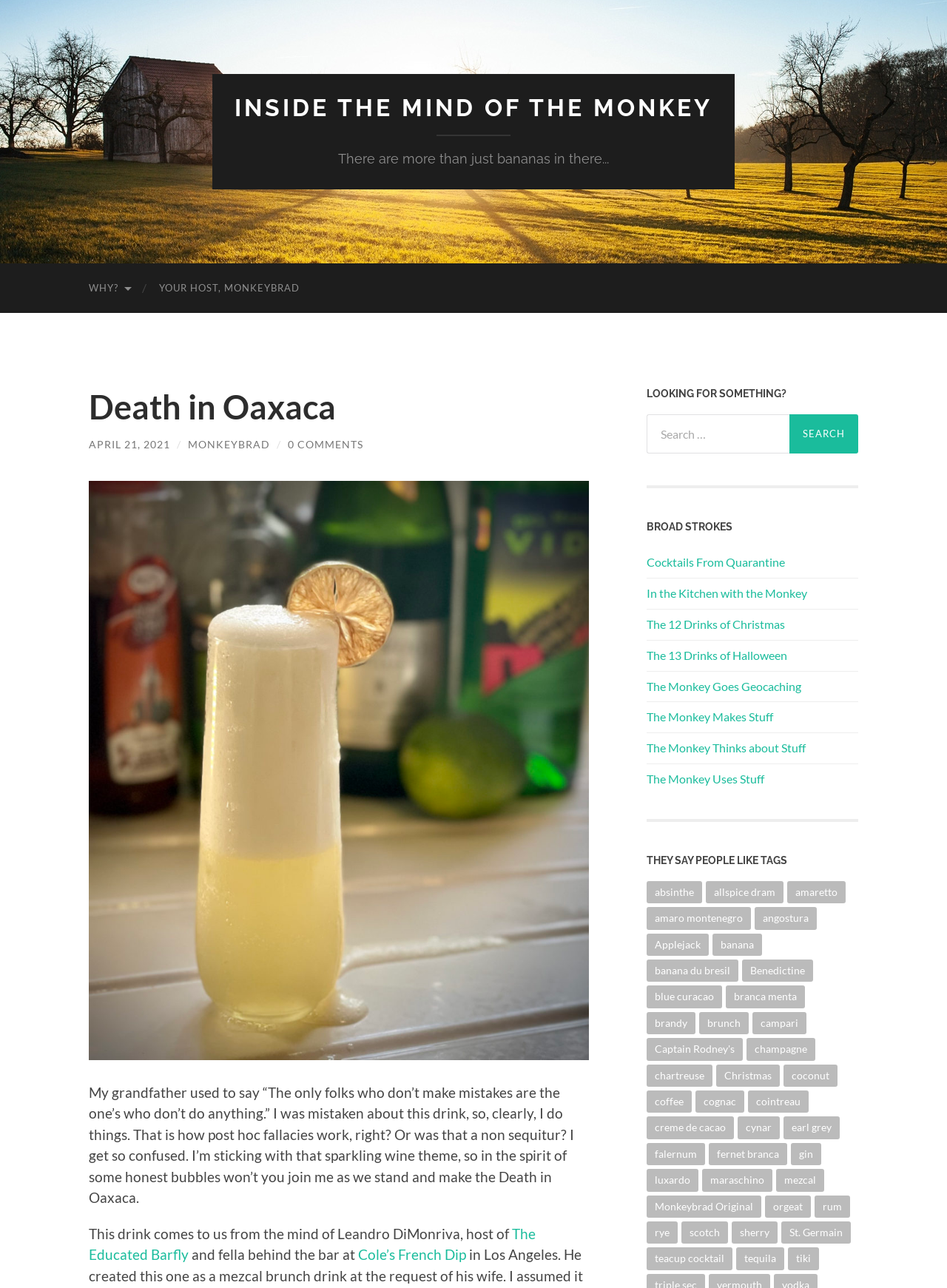What is the theme of the drink in the article?
Please provide a comprehensive answer based on the contents of the image.

The theme of the drink in the article can be inferred from the text 'I’m sticking with that sparkling wine theme...' which is a part of the StaticText element.